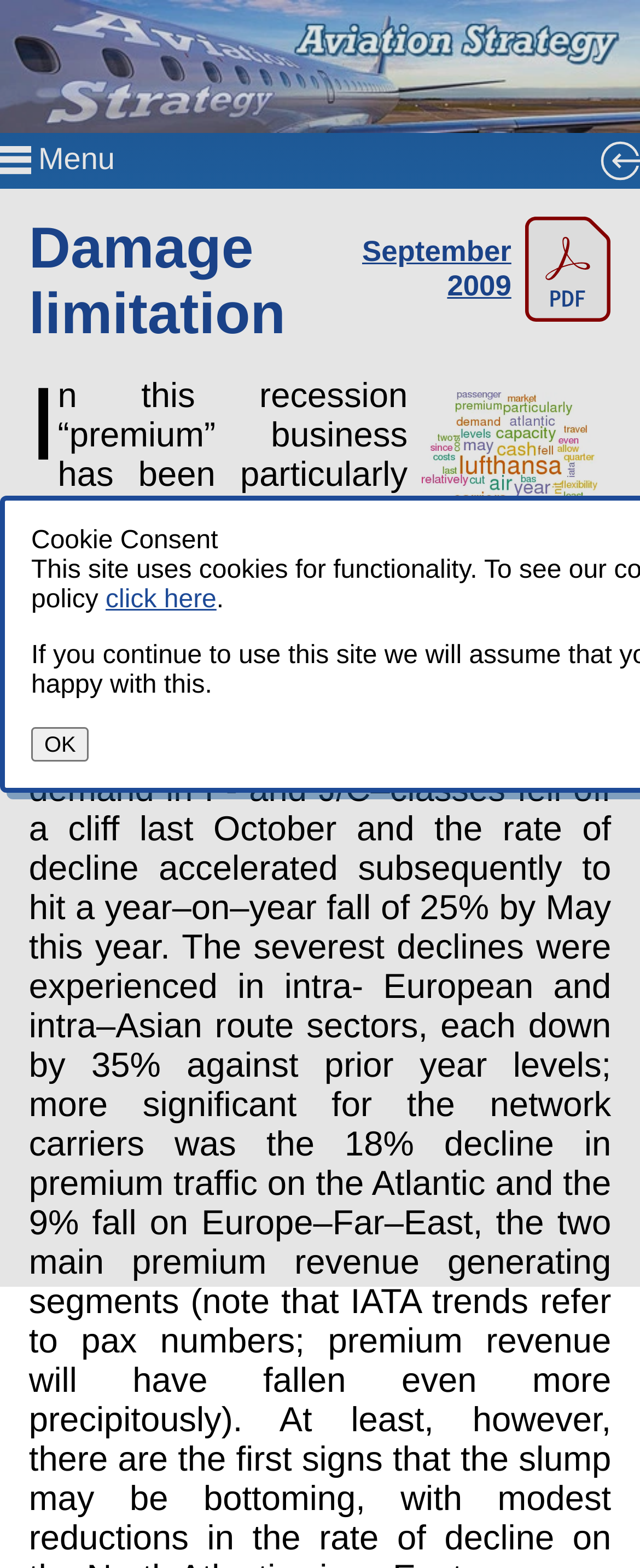Ascertain the bounding box coordinates for the UI element detailed here: "December 2016". The coordinates should be provided as [left, top, right, bottom] with each value being a float between 0 and 1.

None